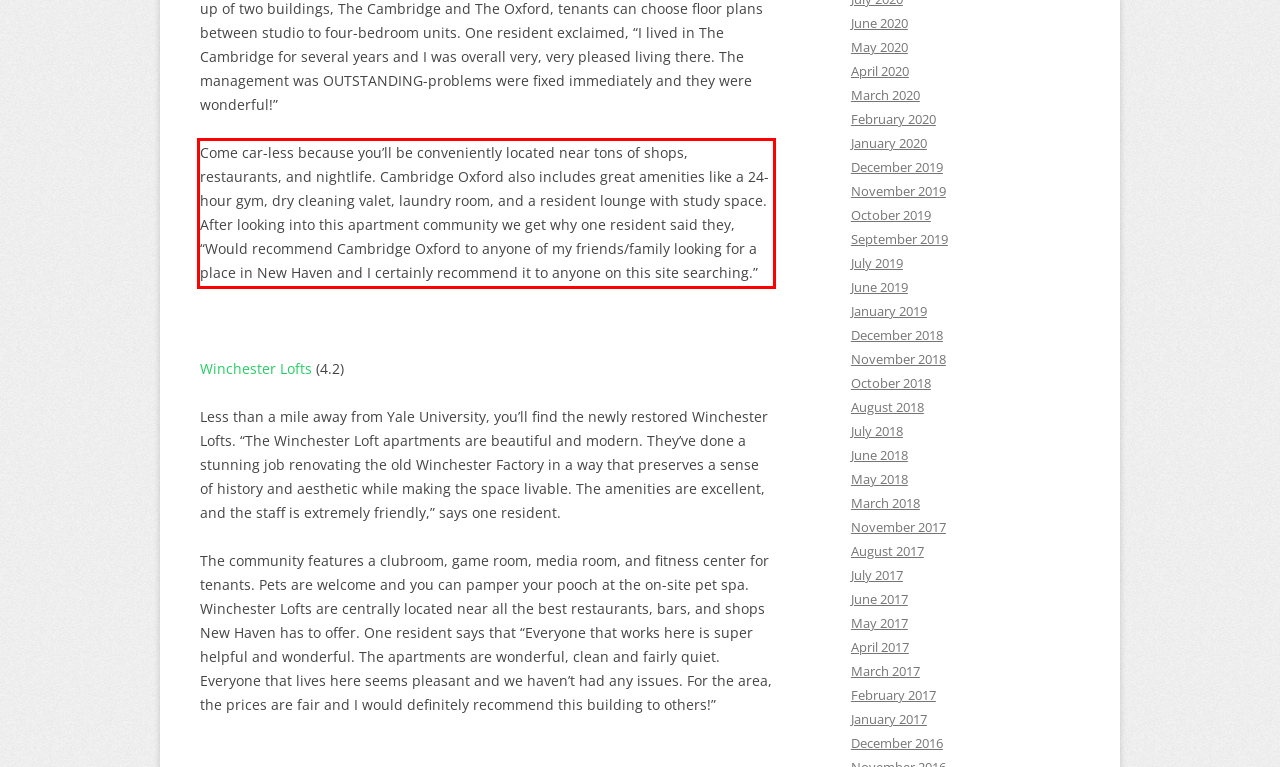From the given screenshot of a webpage, identify the red bounding box and extract the text content within it.

Come car-less because you’ll be conveniently located near tons of shops, restaurants, and nightlife. Cambridge Oxford also includes great amenities like a 24-hour gym, dry cleaning valet, laundry room, and a resident lounge with study space. After looking into this apartment community we get why one resident said they, “Would recommend Cambridge Oxford to anyone of my friends/family looking for a place in New Haven and I certainly recommend it to anyone on this site searching.”